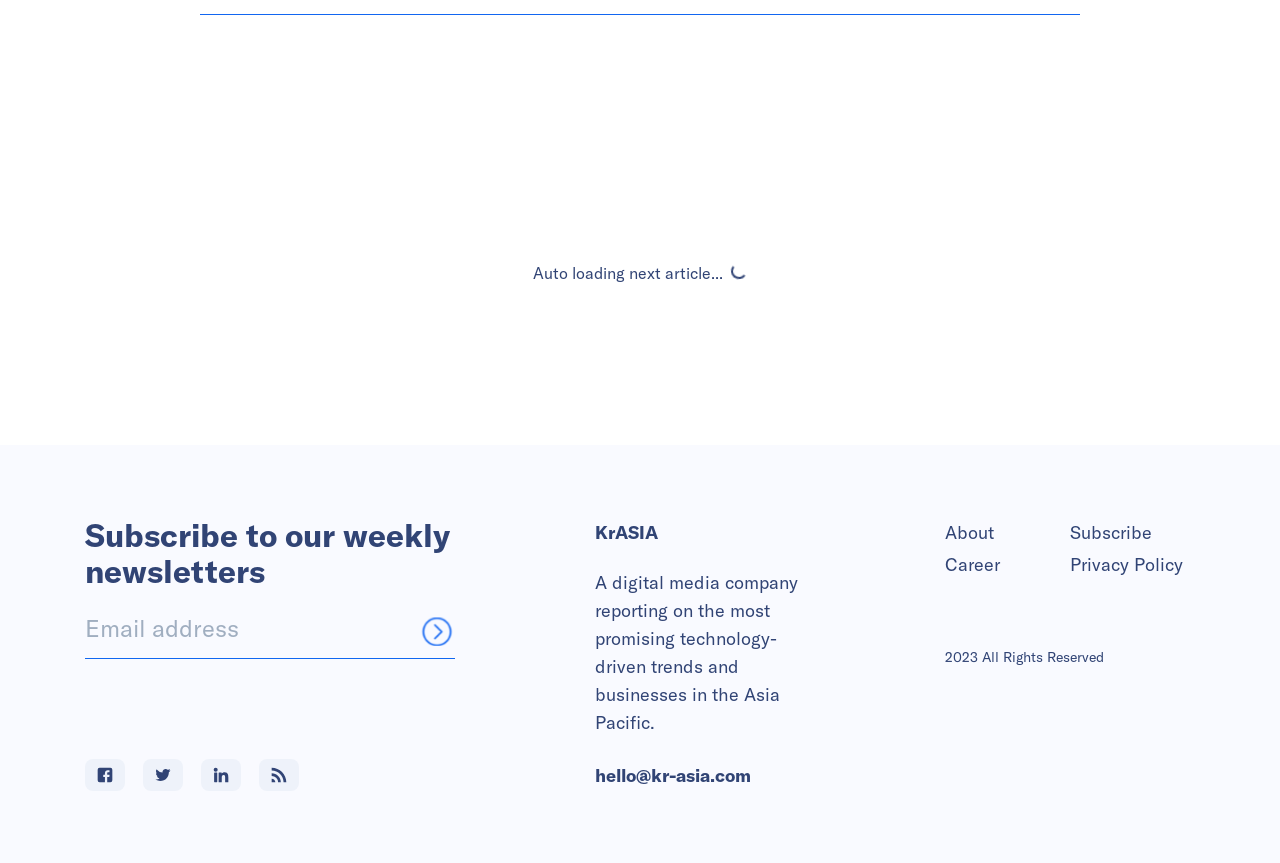Find the bounding box coordinates of the clickable area required to complete the following action: "Click on the Ad".

[0.156, 0.016, 0.844, 0.23]